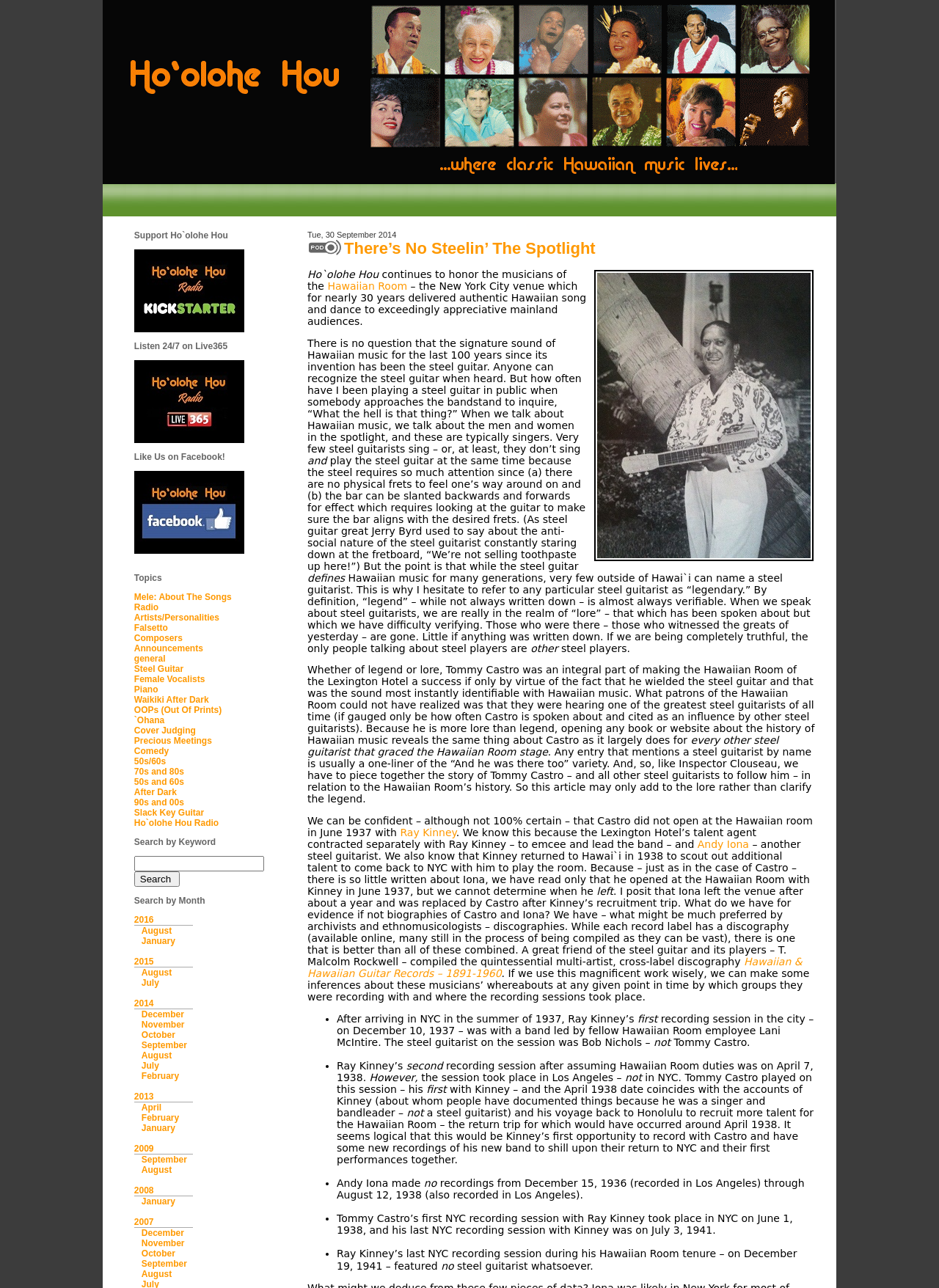Give a complete and precise description of the webpage's appearance.

This webpage is about a podcast called "hwnmusiclives's Podcast : There’s No Steelin’ The Spotlight". At the top, there is a large image taking up most of the width of the page. Below the image, there is a table with a single row containing several elements. On the left side, there is a link with an image, followed by a text "Listen 24/7 on Live365", and then another link with an image. 

To the right of these elements, there are several links with text, including "Like Us on Facebook!", "Topics", and multiple links to different topics such as "Mele: About The Songs", "Radio", "Artists/Personalities", and many more. These links are arranged vertically, with the "Topics" link at the top and the rest of the links below it.

Further down the page, there is a search bar with a text box and a "Search" button, allowing users to search by keyword. Below the search bar, there are links to search by month, with multiple years and months listed, including 2016, 2015, 2014, and more.

The main content of the page is a long article about Hawaiian music, specifically the steel guitar and its importance in the genre. The article is divided into several paragraphs, with headings and links to other related topics. There are also several images scattered throughout the article, including one of a steel guitar.